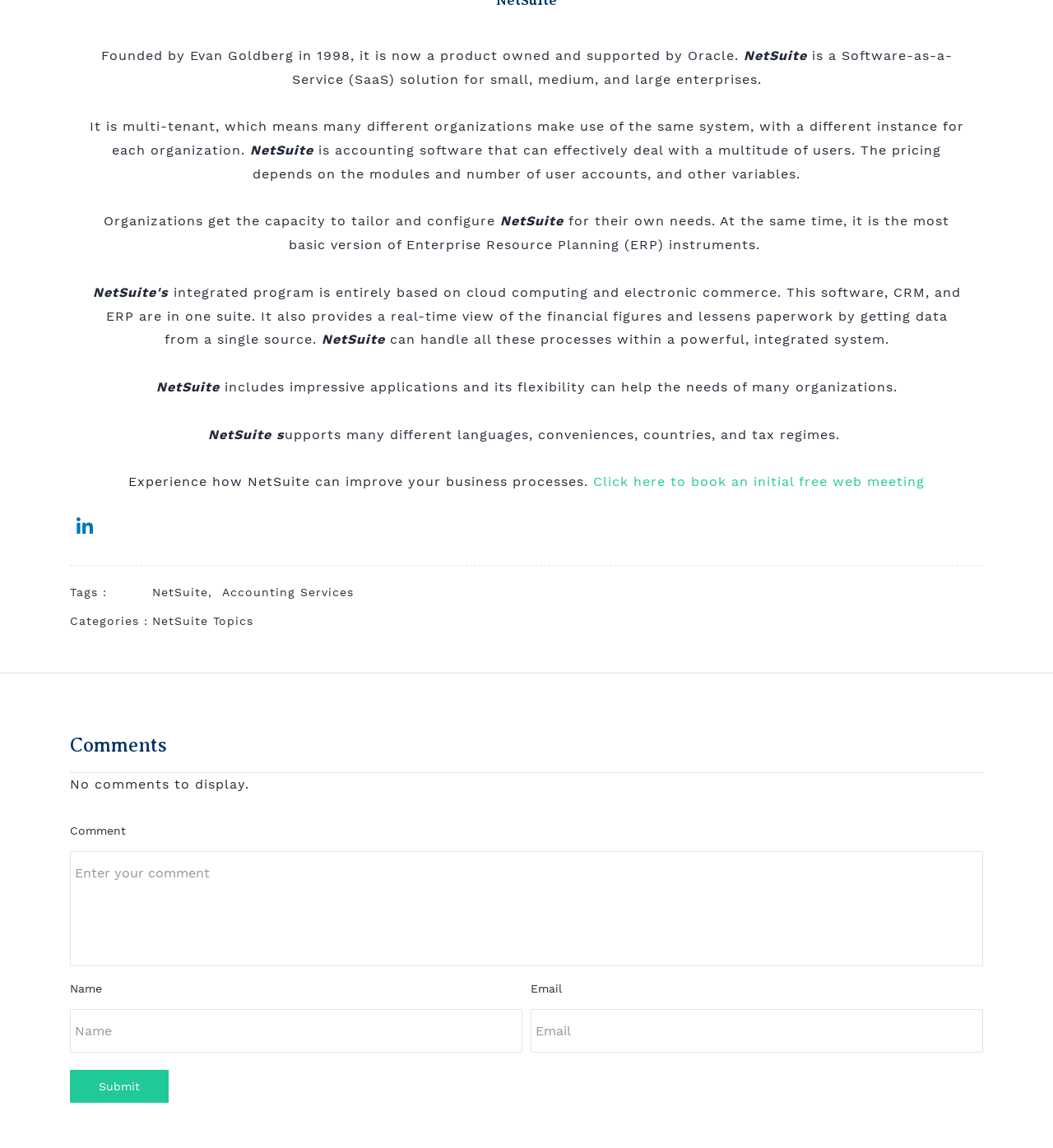Find the bounding box coordinates for the area that must be clicked to perform this action: "Click on Accounting Services link".

[0.211, 0.507, 0.336, 0.525]